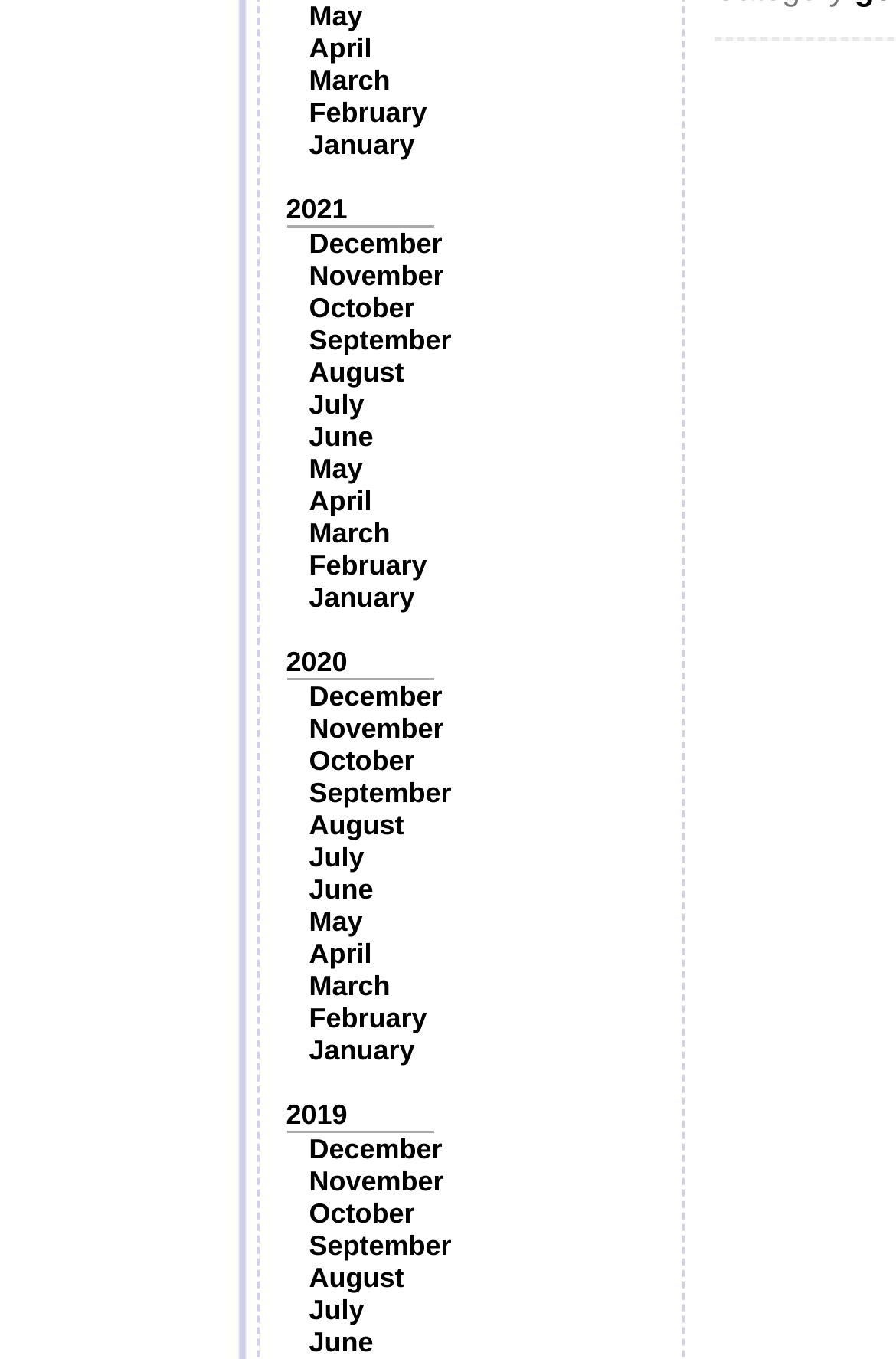Give a short answer to this question using one word or a phrase:
What is the latest month listed in 2020?

December